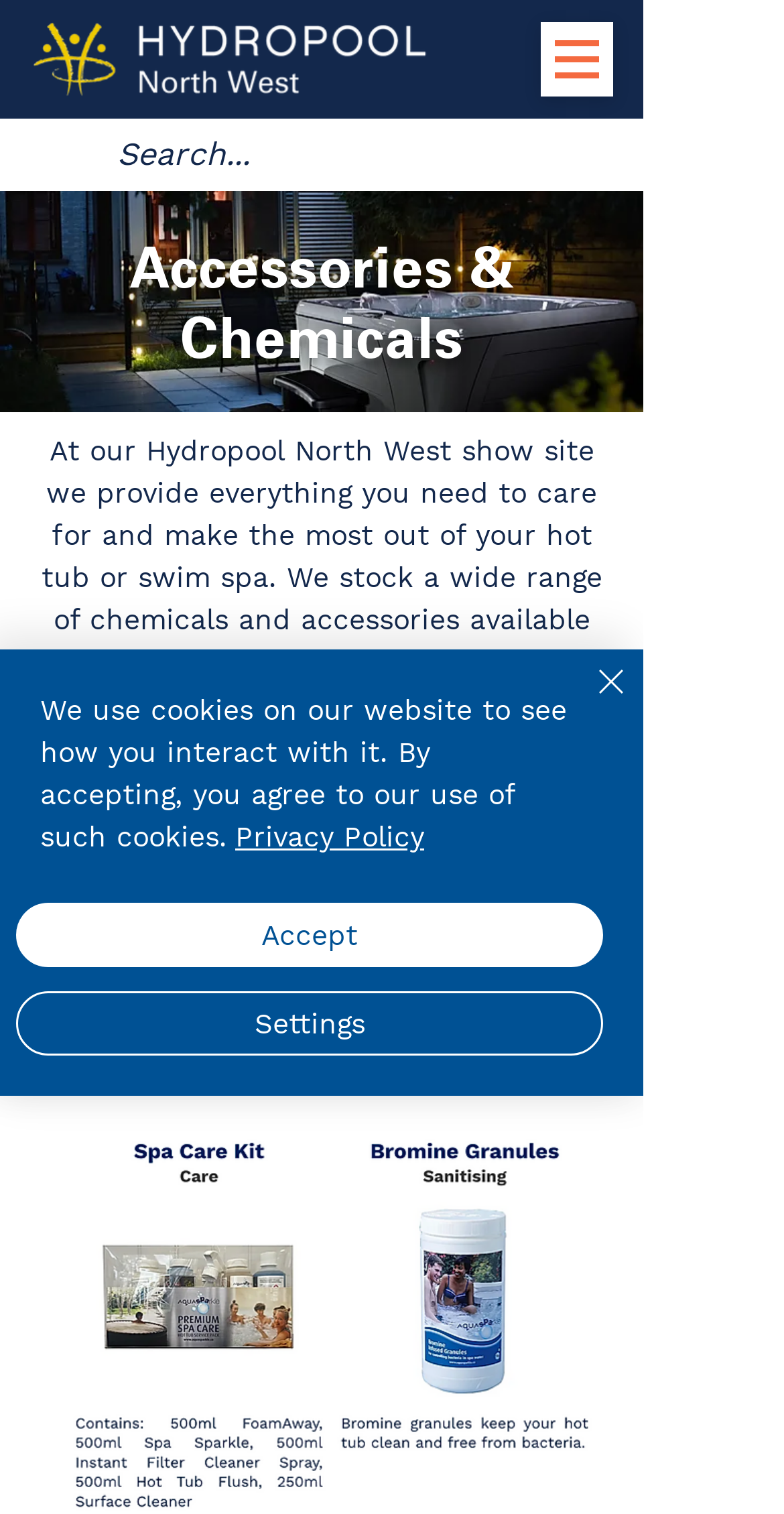Identify the bounding box coordinates of the part that should be clicked to carry out this instruction: "Call the phone number".

[0.14, 0.566, 0.381, 0.587]